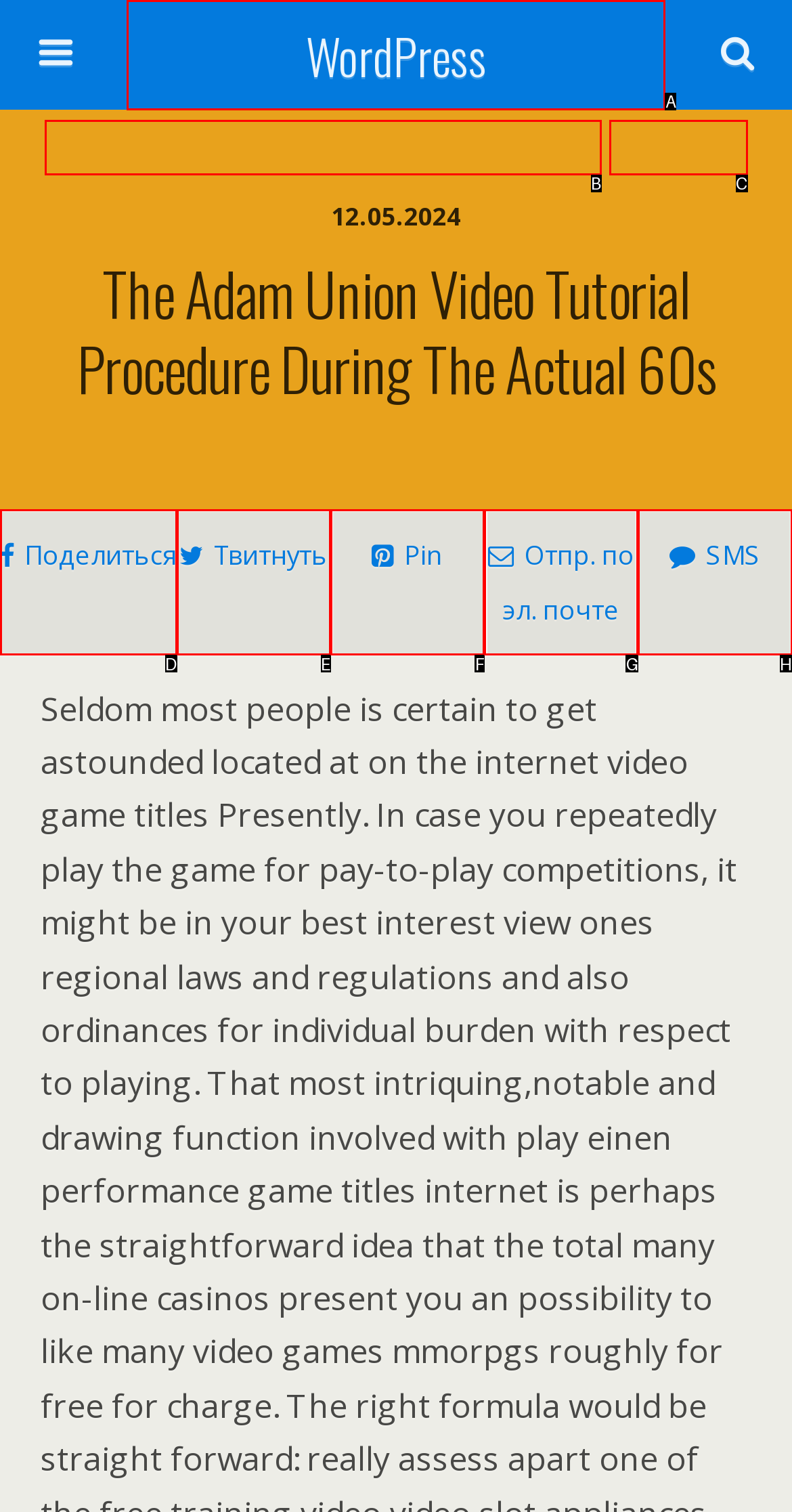Select the letter of the UI element that best matches: name="submit" value="Поиск"
Answer with the letter of the correct option directly.

C